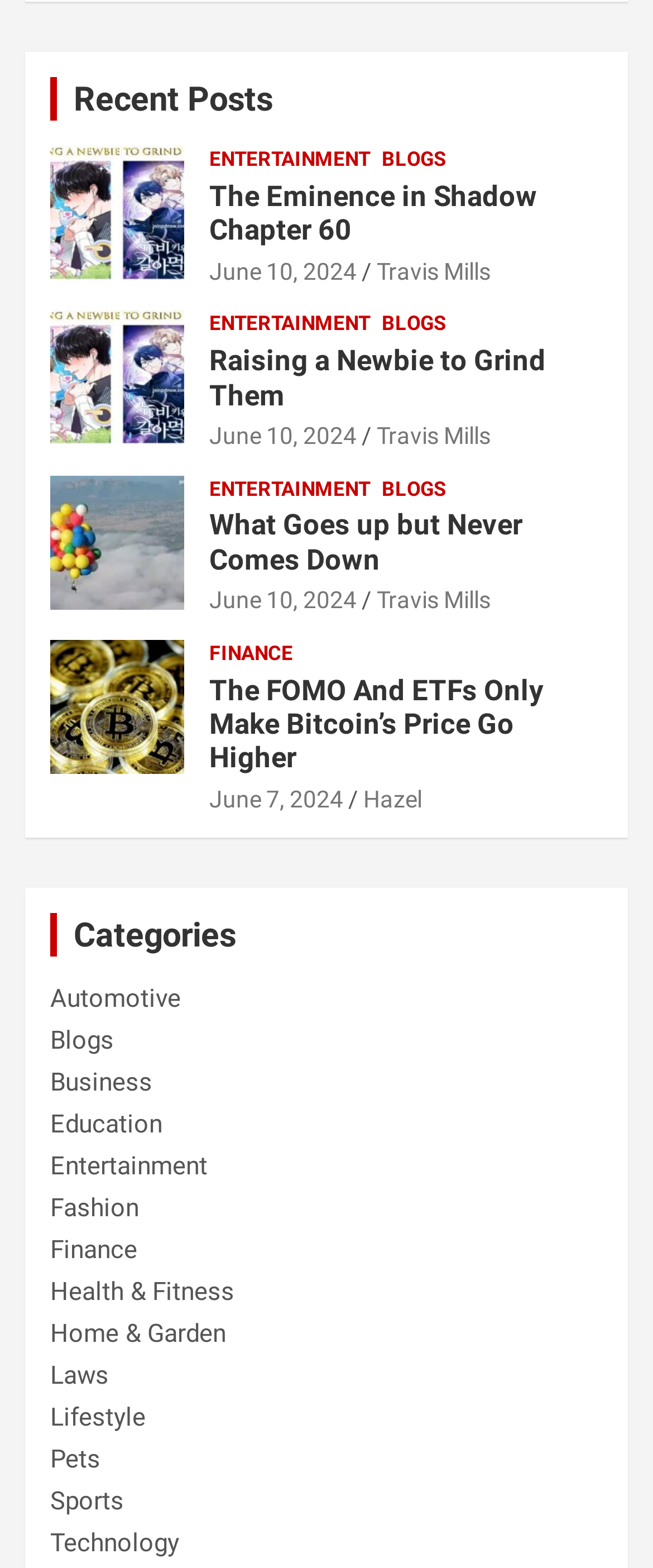Who is the author of the post 'Raising a Newbie to Grind Them'?
Look at the image and provide a short answer using one word or a phrase.

Travis Mills